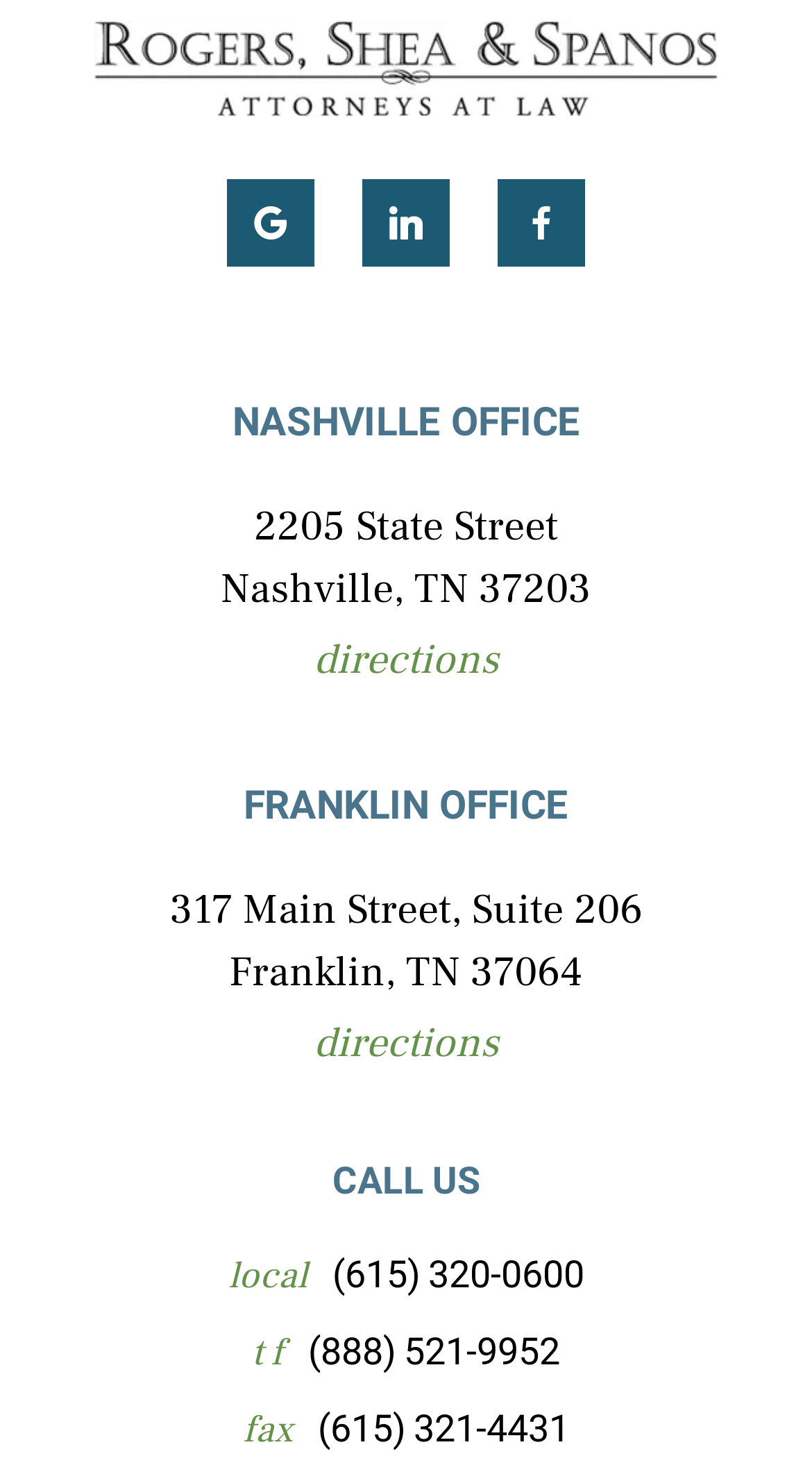Bounding box coordinates are to be given in the format (top-left x, top-left y, bottom-right x, bottom-right y). All values must be floating point numbers between 0 and 1. Provide the bounding box coordinate for the UI element described as: Nashville Office

[0.077, 0.265, 0.923, 0.307]